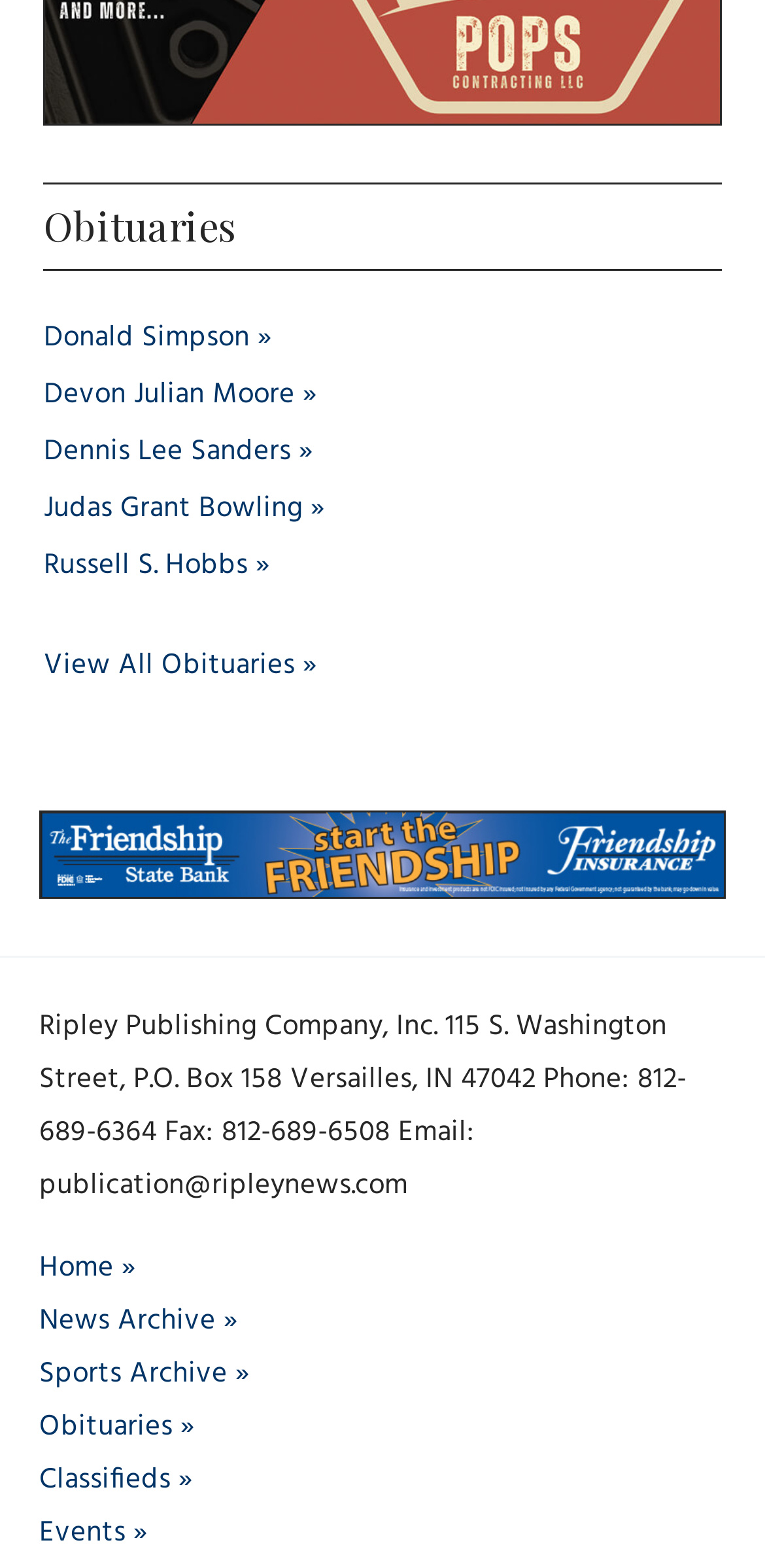Predict the bounding box coordinates of the area that should be clicked to accomplish the following instruction: "View All Obituaries". The bounding box coordinates should consist of four float numbers between 0 and 1, i.e., [left, top, right, bottom].

[0.058, 0.411, 0.414, 0.44]